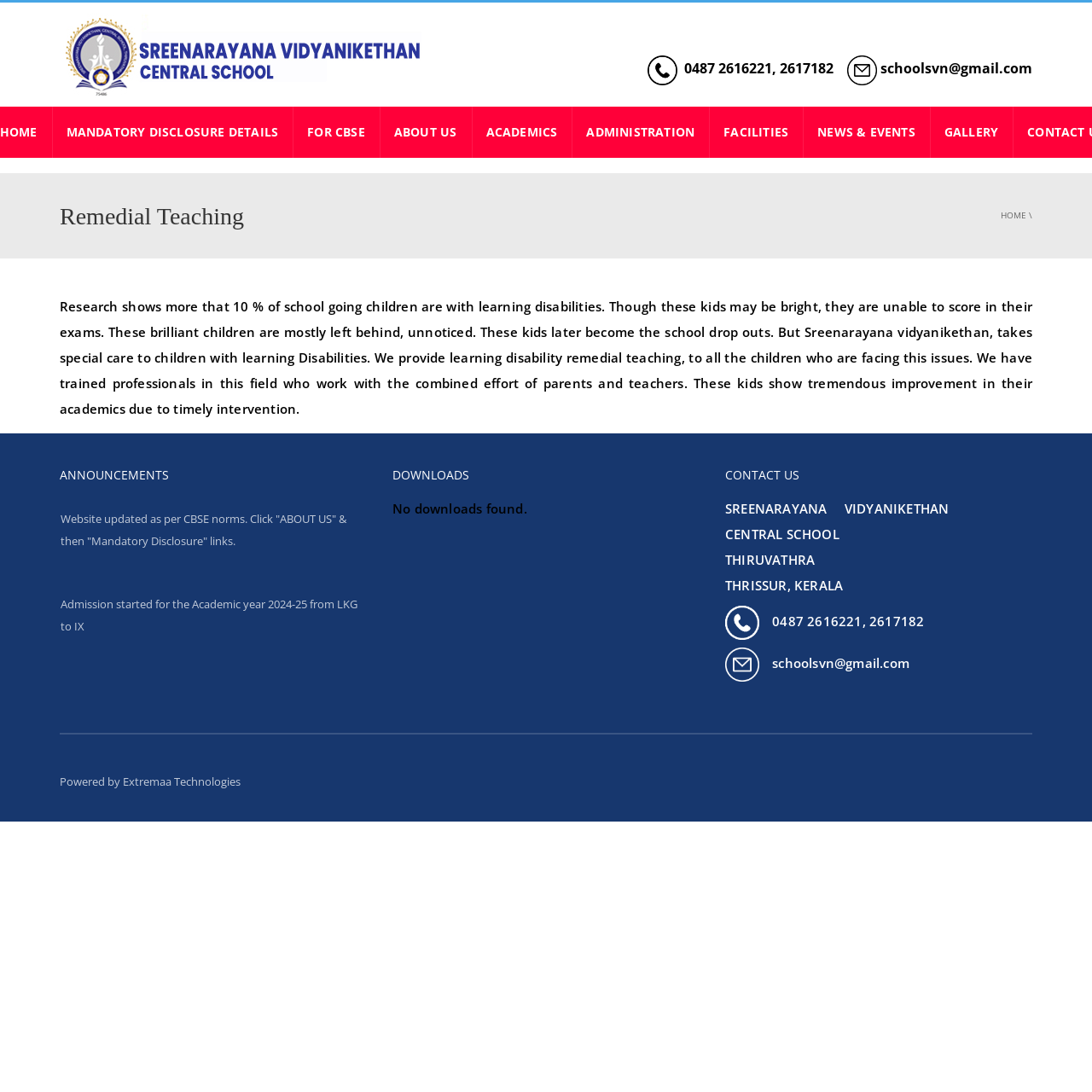Find the bounding box coordinates for the area you need to click to carry out the instruction: "Click the 'Extremaa Technologies' link". The coordinates should be four float numbers between 0 and 1, indicated as [left, top, right, bottom].

[0.112, 0.709, 0.22, 0.723]